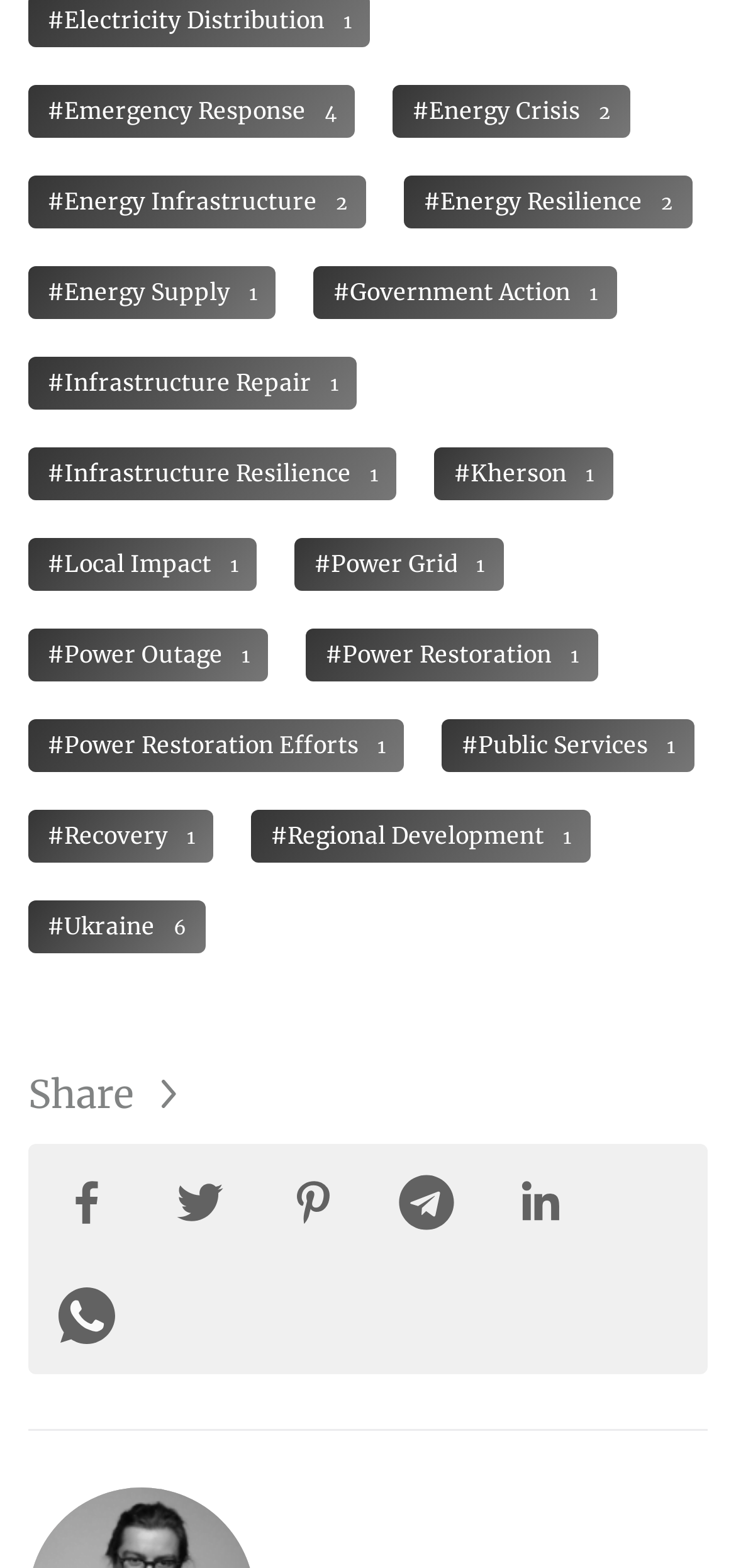Indicate the bounding box coordinates of the clickable region to achieve the following instruction: "Click on Emergency Response."

[0.038, 0.054, 0.483, 0.088]